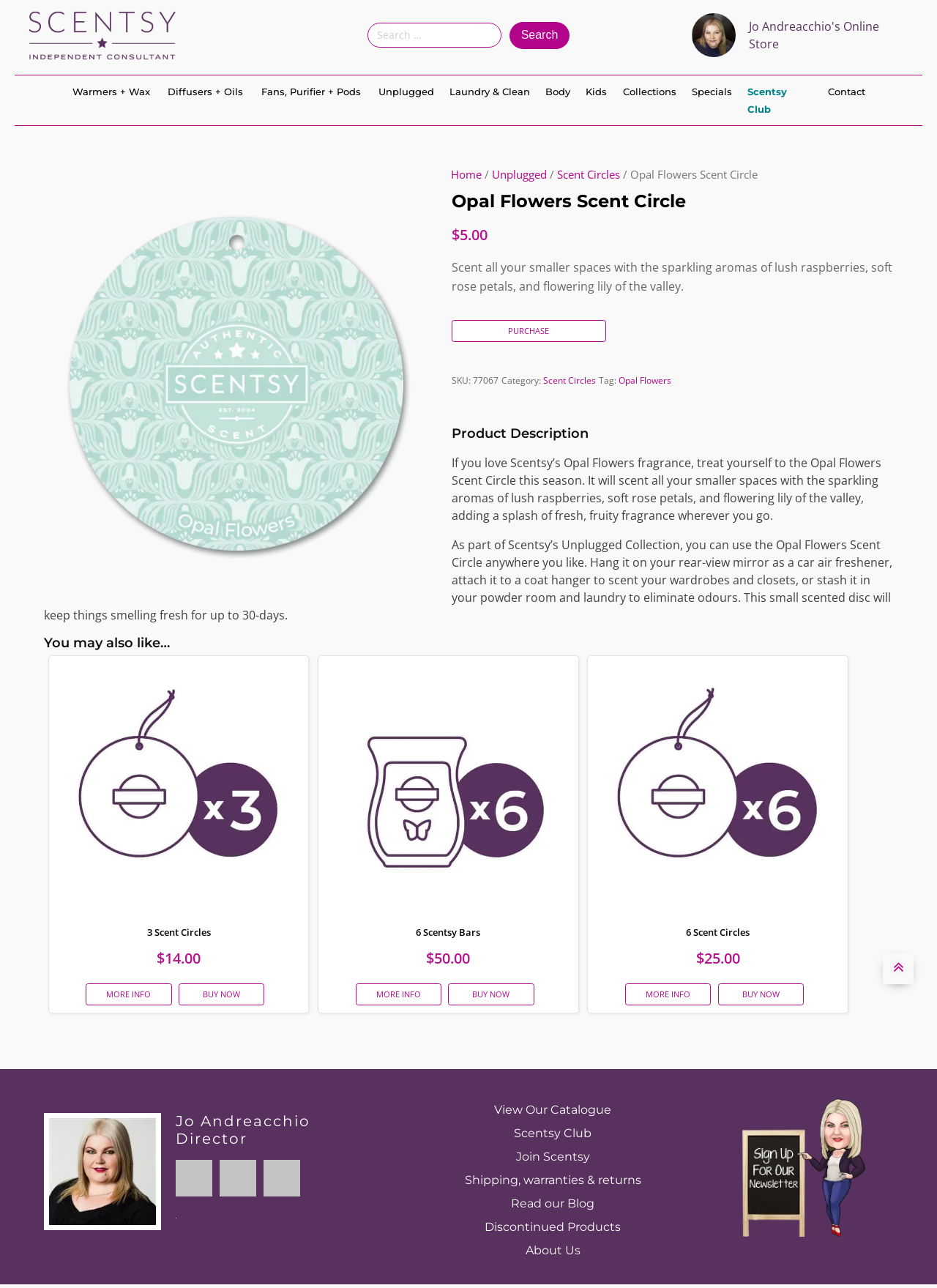Determine the bounding box coordinates for the UI element with the following description: "Buy Now". The coordinates should be four float numbers between 0 and 1, represented as [left, top, right, bottom].

[0.766, 0.763, 0.858, 0.781]